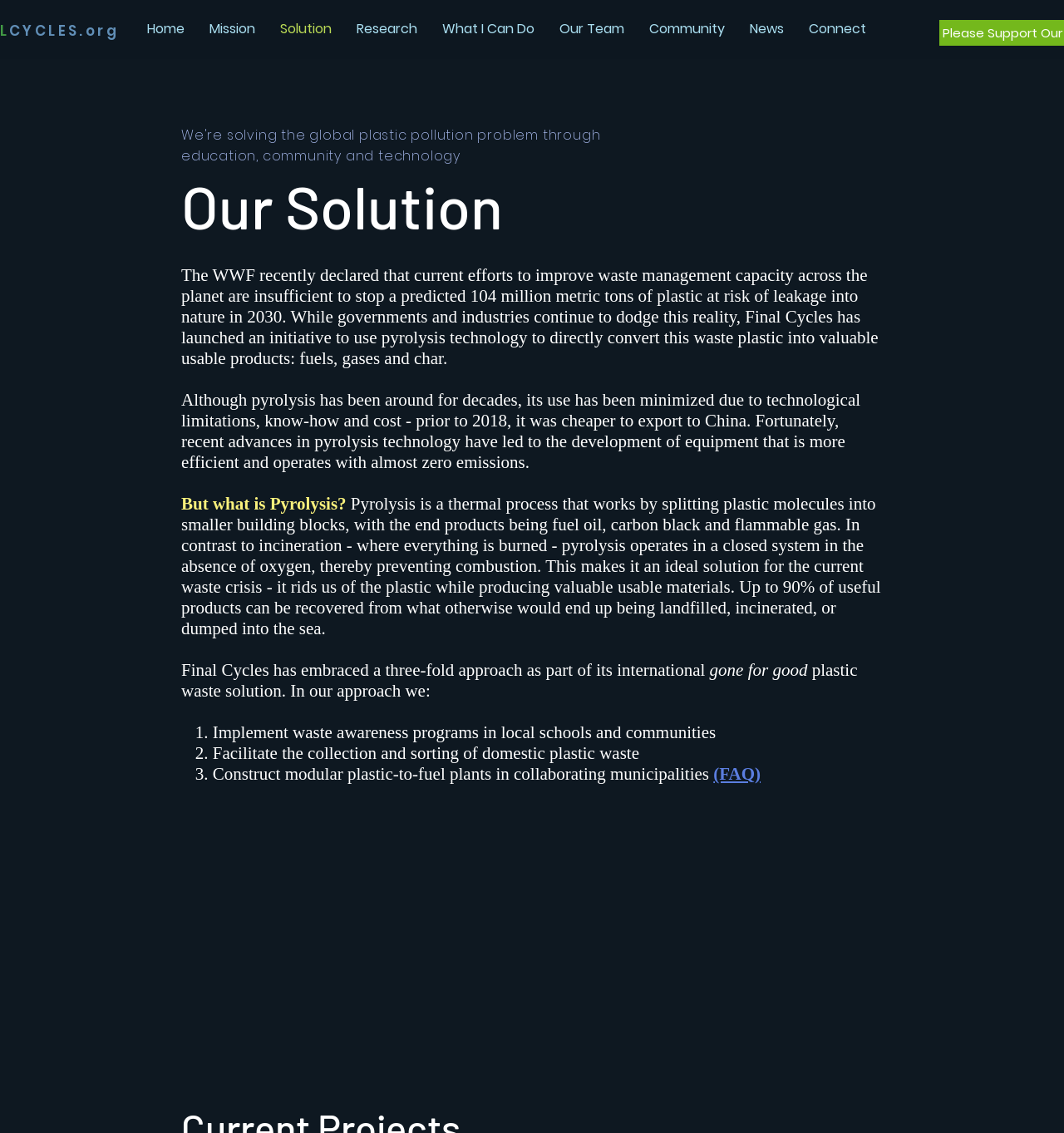How many approaches does Final Cycles have for its plastic waste solution?
Based on the screenshot, provide your answer in one word or phrase.

Three